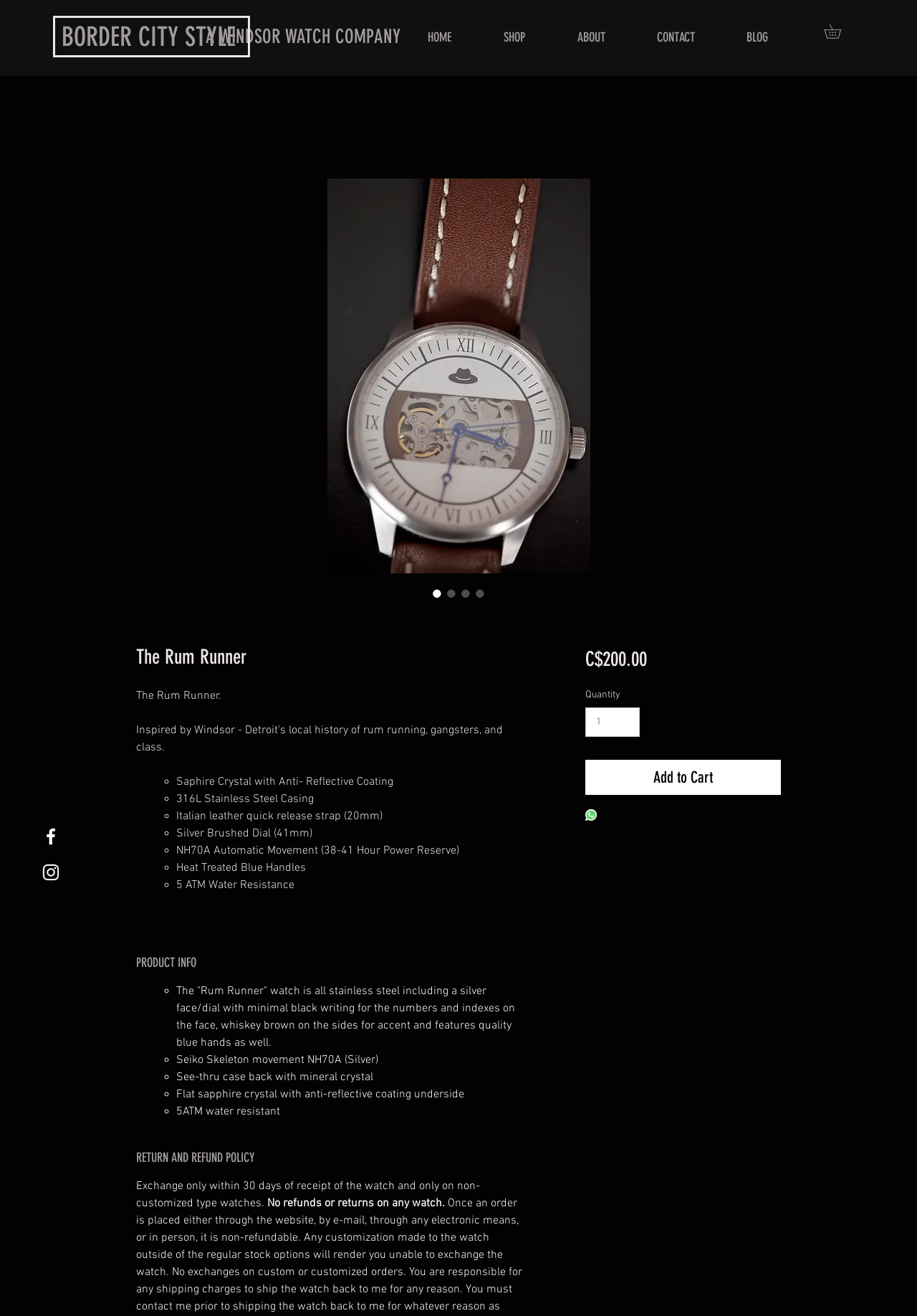Describe in detail what you see on the webpage.

The webpage is about a watch company called Border City Style, specifically showcasing a watch model called "The Rum Runner". At the top of the page, there is a heading "BORDER CITY STYLE" with a link to the company's homepage. To the right of the heading, there is a button with an image, likely a logo or a navigation menu.

Below the heading, there is a navigation menu with links to different sections of the website, including "HOME", "SHOP", "ABOUT", "CONTACT", and "BLOG". 

Further down, there is a heading "A WINDSOR WATCH COMPANY" with a link to the company's homepage. Below this heading, there is a large image of the "The Rum Runner" watch, with a series of buttons and a header "The Rum Runner" above it.

The main content of the page is divided into three sections: "The Rum Runner", "PRODUCT INFO", and "RETURN AND REFUND POLICY". The "The Rum Runner" section provides a brief description of the watch, with a list of features, including the type of crystal, casing, and movement. 

The "PRODUCT INFO" section provides more detailed information about the watch, including its design, movement, and features. This section is divided into several bullet points, each with a list marker and a brief description.

The "RETURN AND REFUND POLICY" section outlines the company's return and refund policy, stating that exchanges are only allowed within 30 days of receipt and only on non-customized watches, and that there are no refunds or returns on any watch.

To the right of the main content, there is a section with the price of the watch, "C$200.00", and a quantity selector. Below this, there are two buttons: "Add to Cart" and "Share on WhatsApp". 

At the bottom of the page, there is a social media bar with links to the company's Facebook and Instagram pages, each with a white icon.